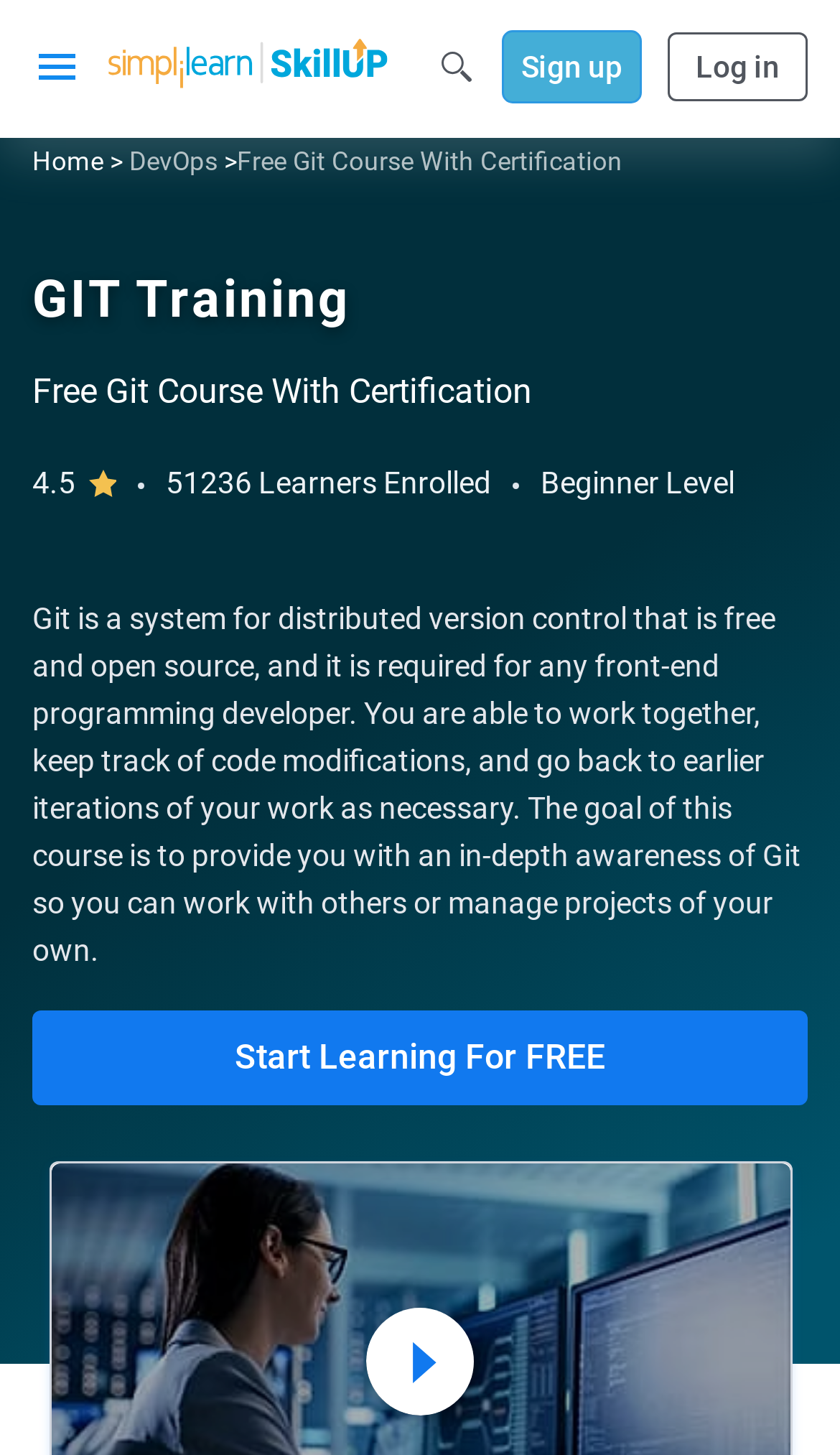What is the text of the webpage's headline?

Free Git Course With Certification